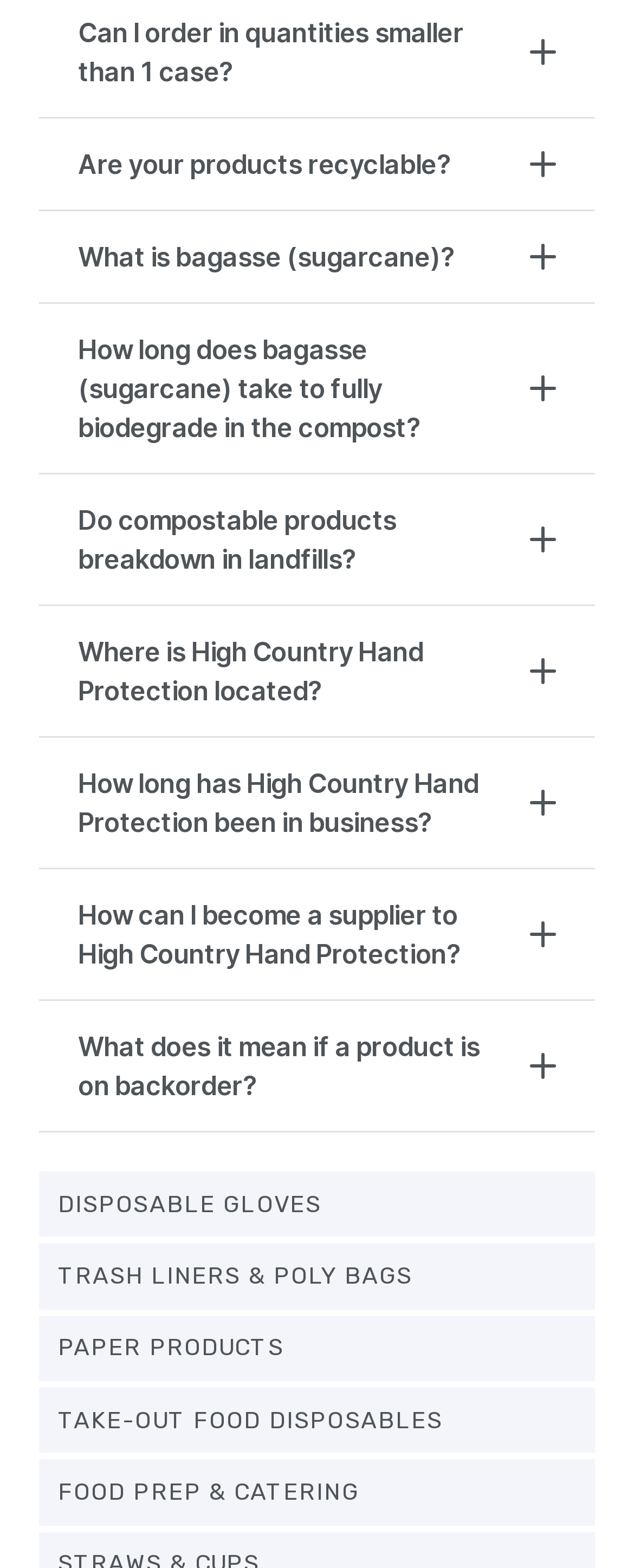Pinpoint the bounding box coordinates of the clickable element to carry out the following instruction: "Go to PRODUCTS."

None